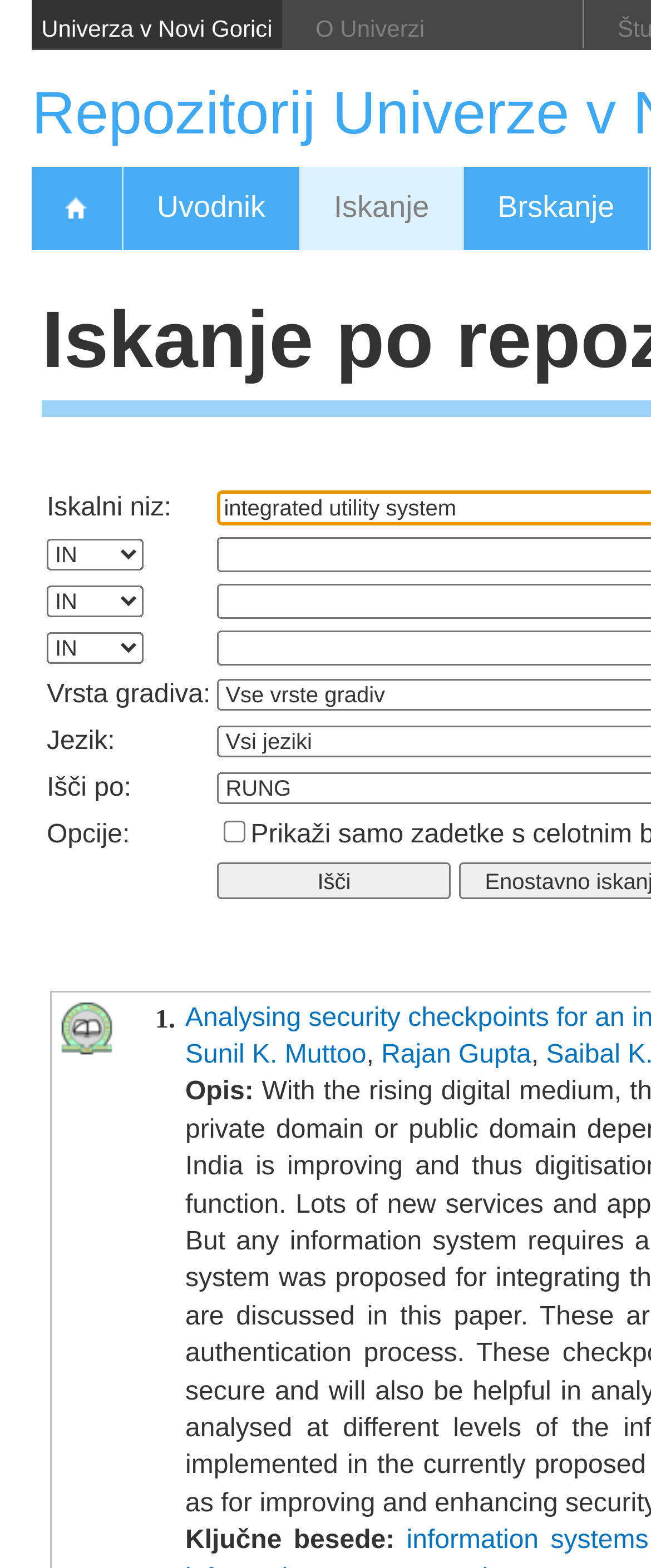Answer this question in one word or a short phrase: What is the keyword mentioned on the webpage?

information systems